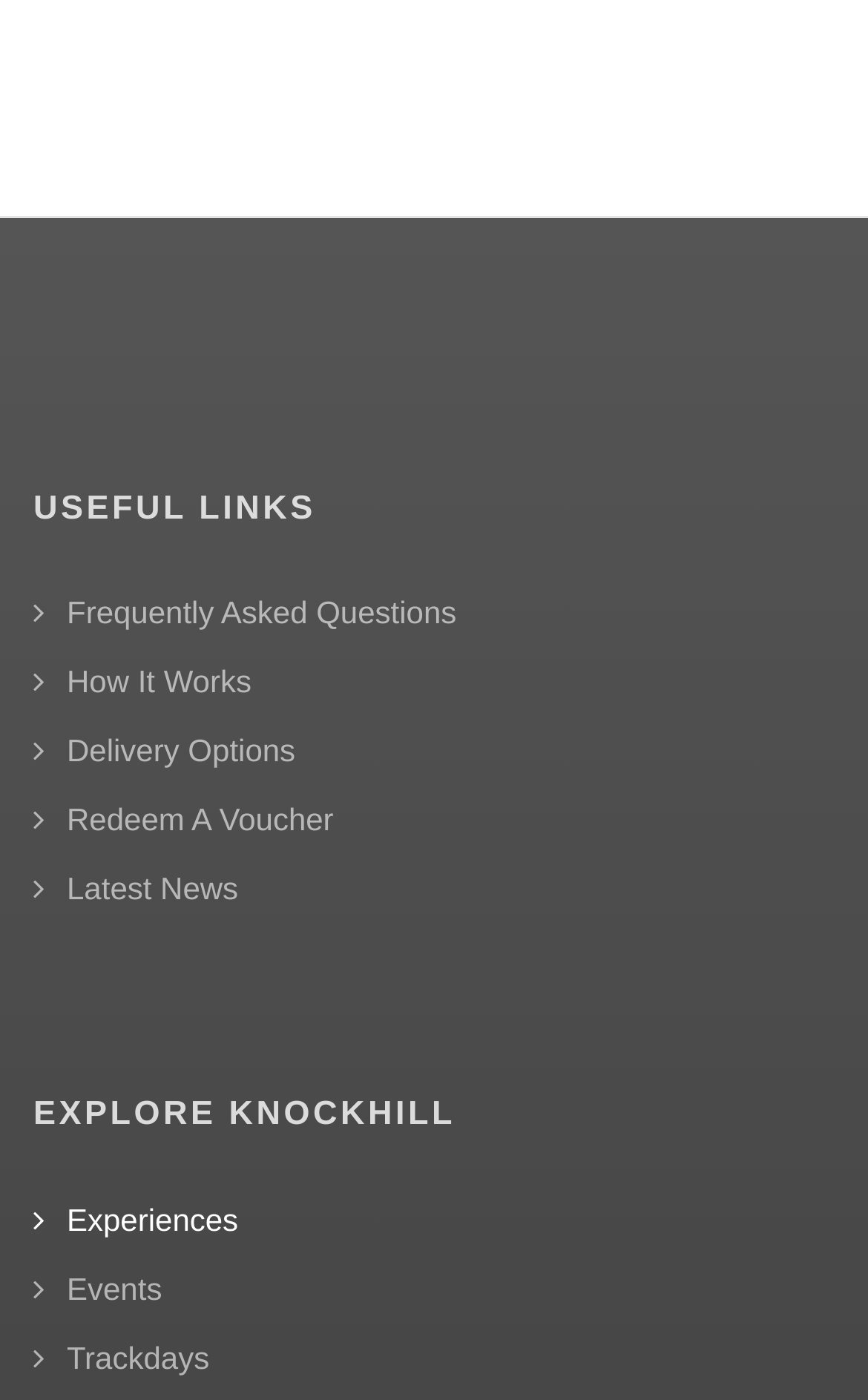How many links are there under Explore Knockhill?
Provide an in-depth and detailed explanation in response to the question.

Under the heading 'EXPLORE KNOCKHILL', I can see three links: 'Experiences', 'Events', and 'Trackdays'. Therefore, there are three links under Explore Knockhill.